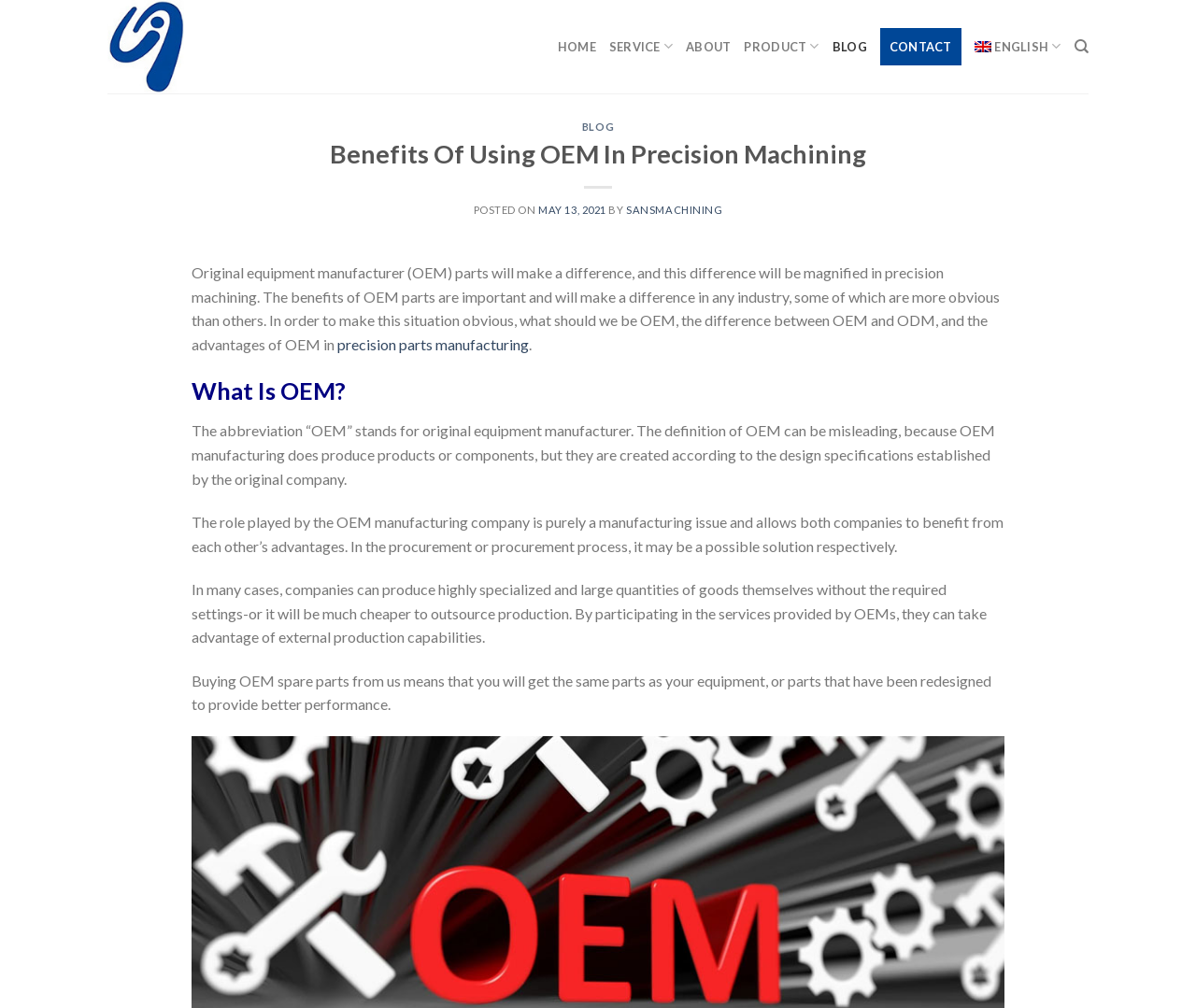What is the benefit of buying OEM spare parts?
Please elaborate on the answer to the question with detailed information.

As stated in the webpage, buying OEM spare parts from the company means that you will get the same parts as your equipment, or parts that have been redesigned to provide better performance.